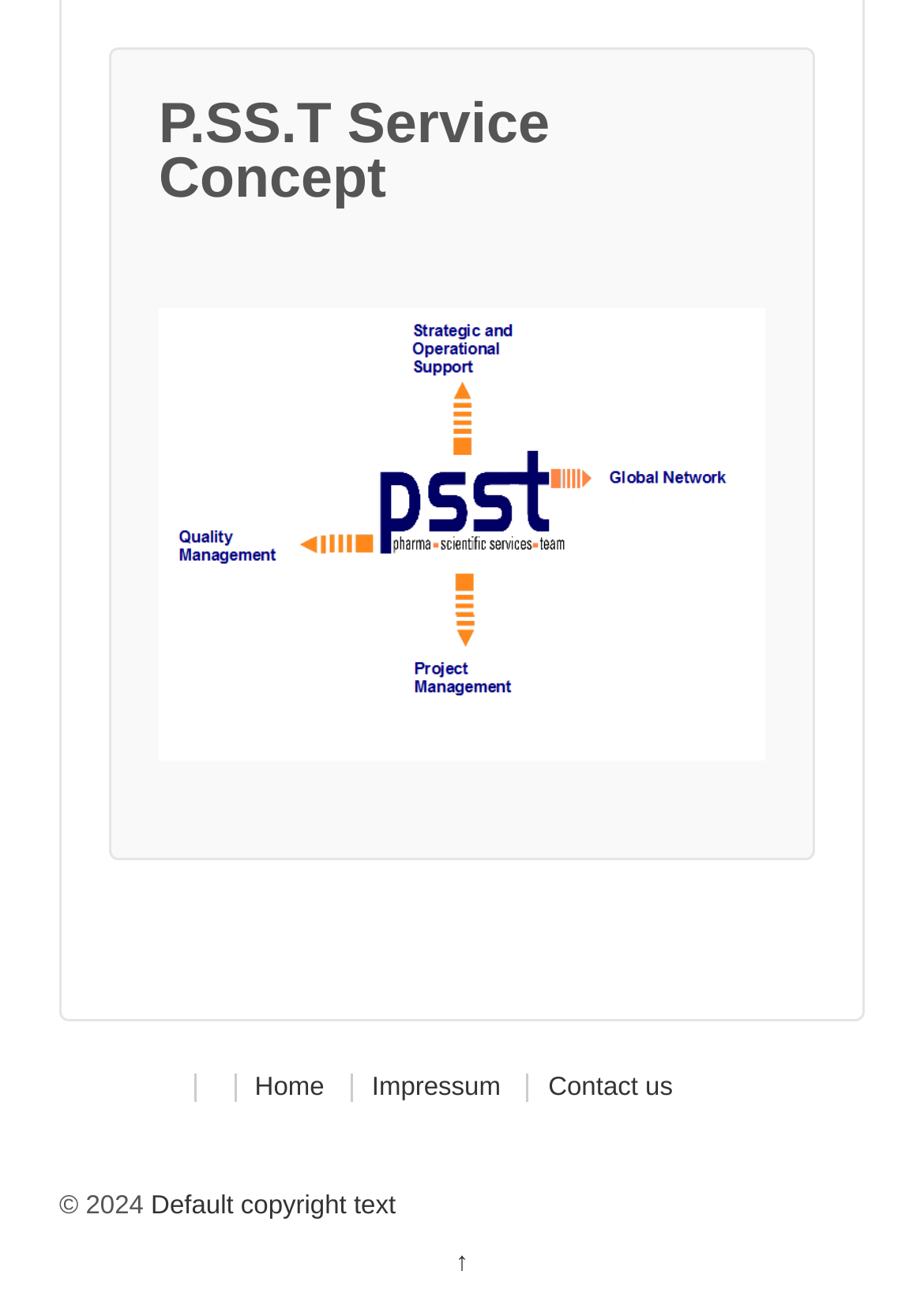What is the first link in the footer?
Please use the visual content to give a single word or phrase answer.

Home